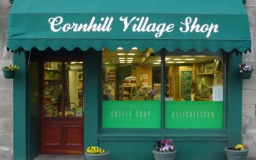What is displayed in the large windows?
Please look at the screenshot and answer using one word or phrase.

variety of goods